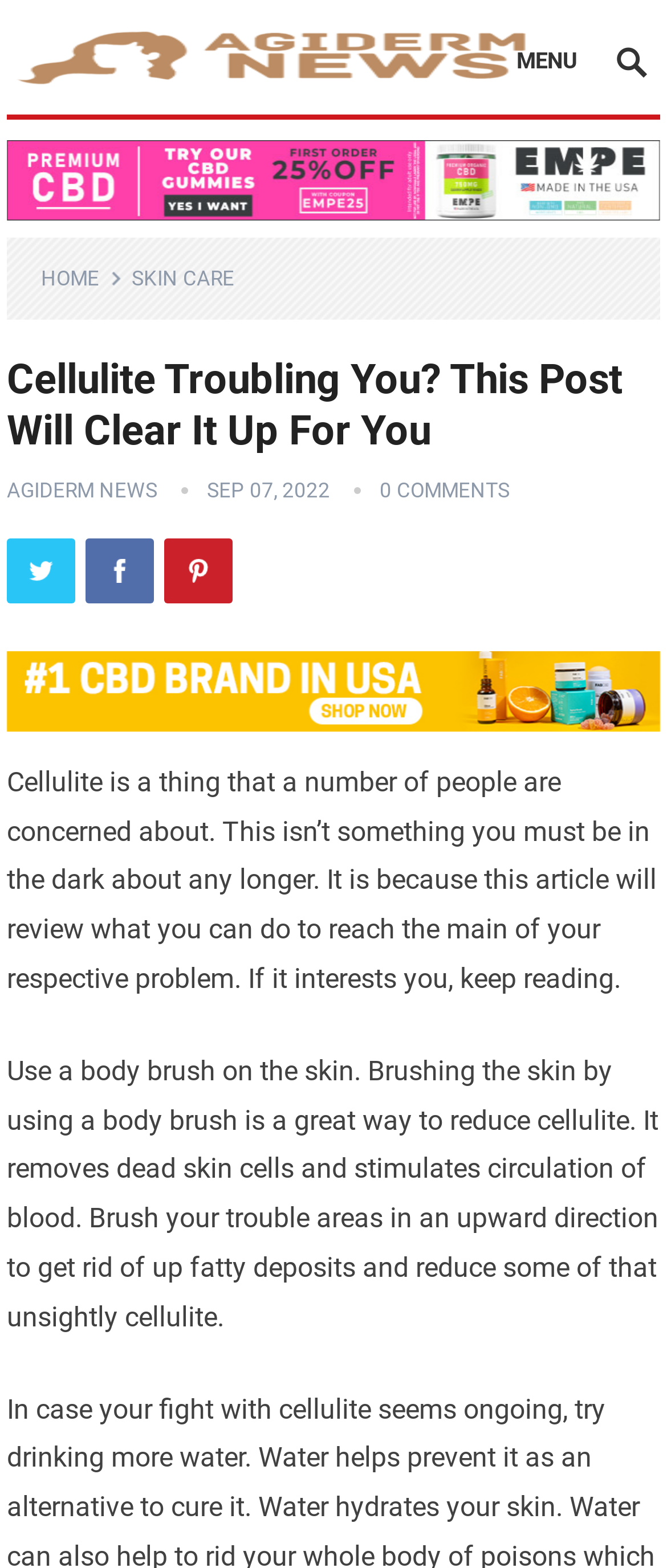What is the main topic of this article?
Look at the image and respond to the question as thoroughly as possible.

Based on the heading 'Cellulite Troubling You? This Post Will Clear It Up For You' and the content of the article, it is clear that the main topic of this article is cellulite.